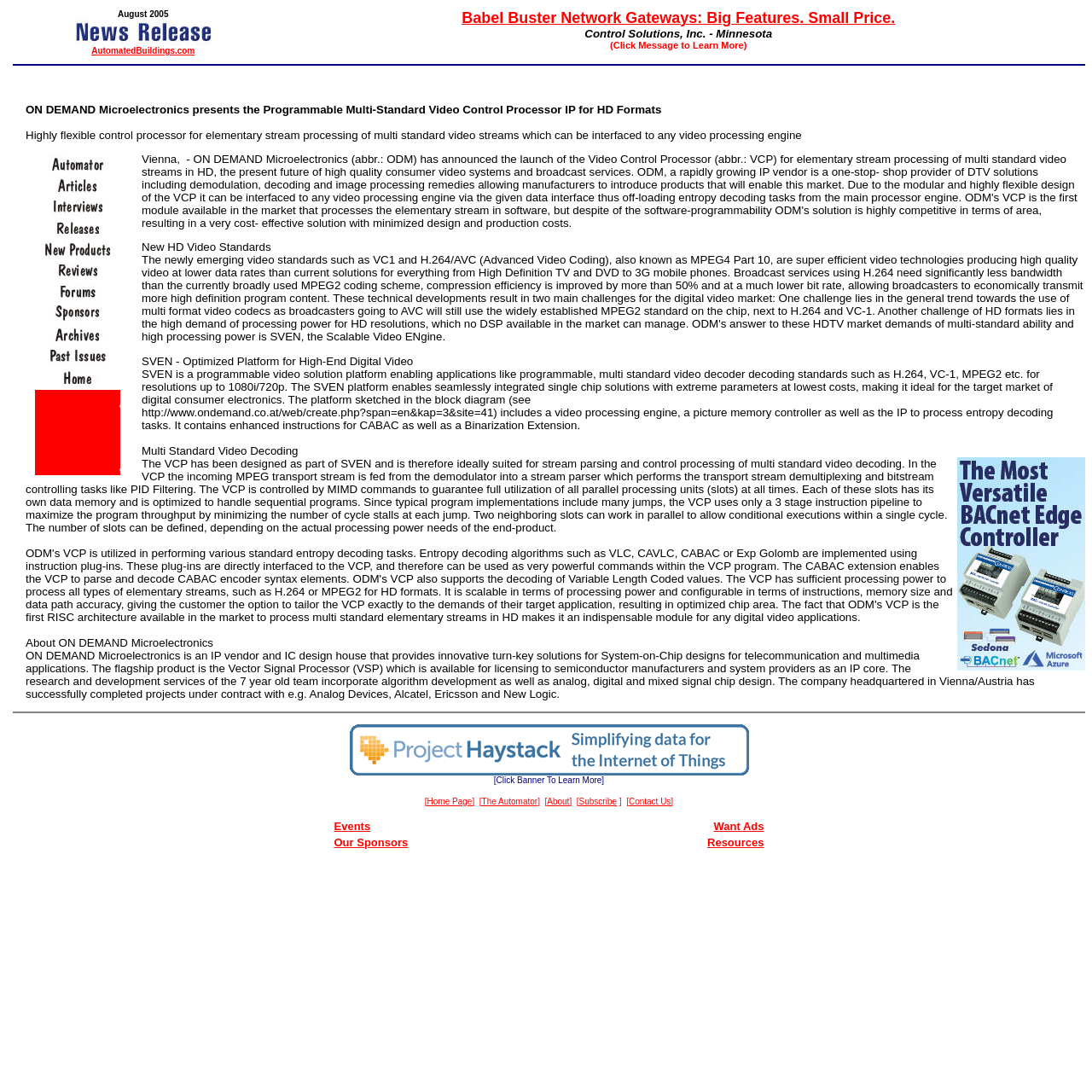What is the name of the company presenting the Programmable Multi-Standard Video Control Processor IP?
Give a detailed explanation using the information visible in the image.

The company name is mentioned at the top of the webpage, 'ON DEMAND Microelectronics presents the Programmable Multi-Standard Video Control Processor IP for HD Formats'.